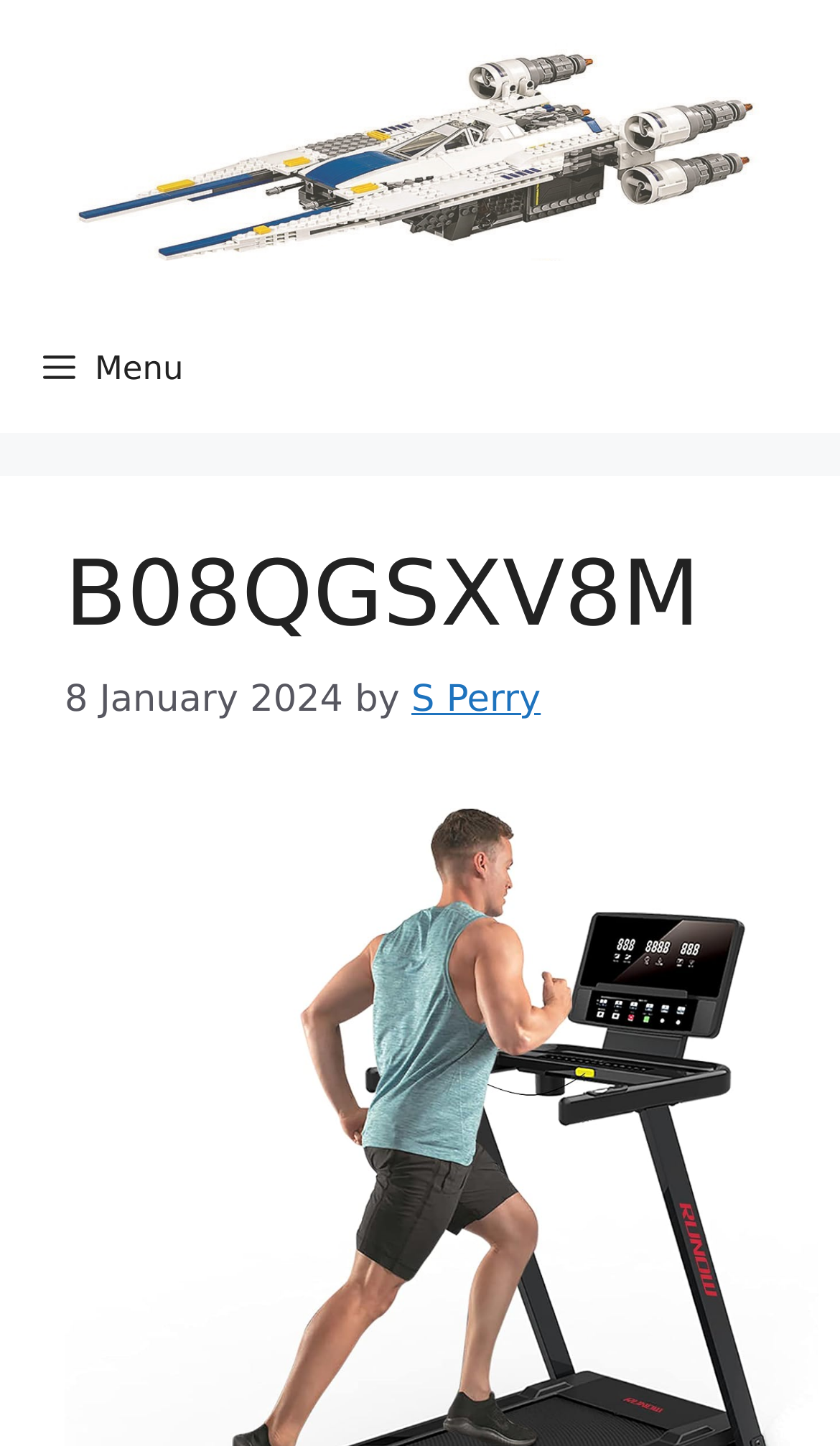Based on the element description: "Menu", identify the bounding box coordinates for this UI element. The coordinates must be four float numbers between 0 and 1, listed as [left, top, right, bottom].

[0.0, 0.21, 0.27, 0.3]